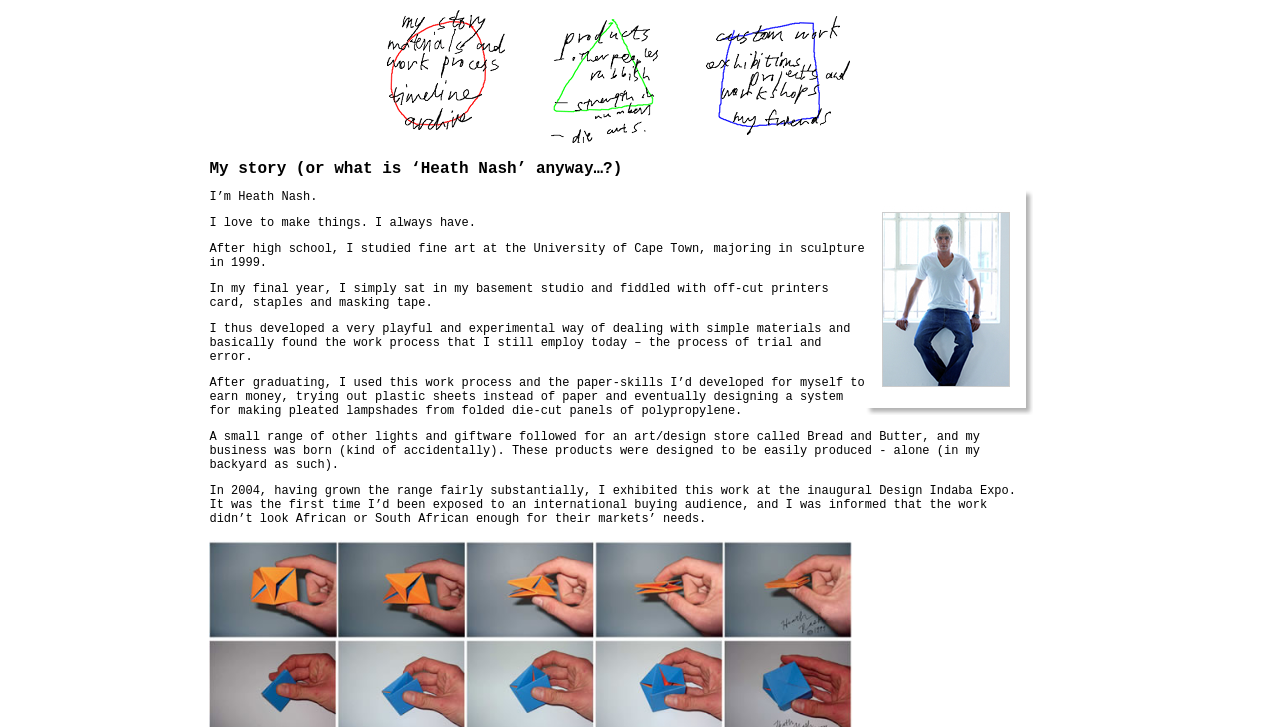By analyzing the image, answer the following question with a detailed response: Is there an image on the webpage with a caption?

After examining the webpage structure and OCR text, I did not find any image with a caption. The images on the webpage are mostly accompanying links or used as icons, but none of them have captions.